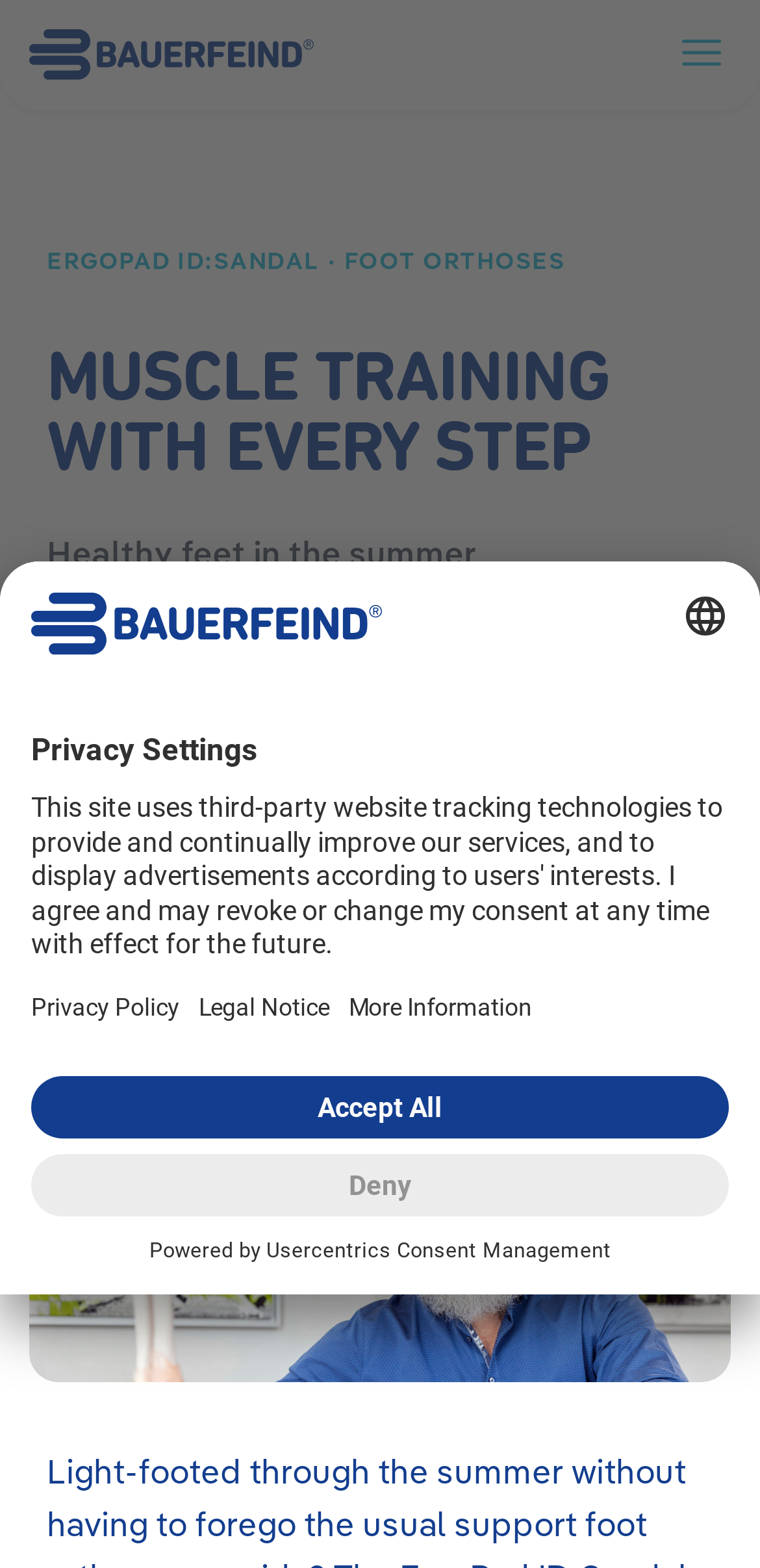Please locate the bounding box coordinates of the element that should be clicked to achieve the given instruction: "Open ErgoPad ID:Sandal details".

[0.062, 0.157, 0.419, 0.175]